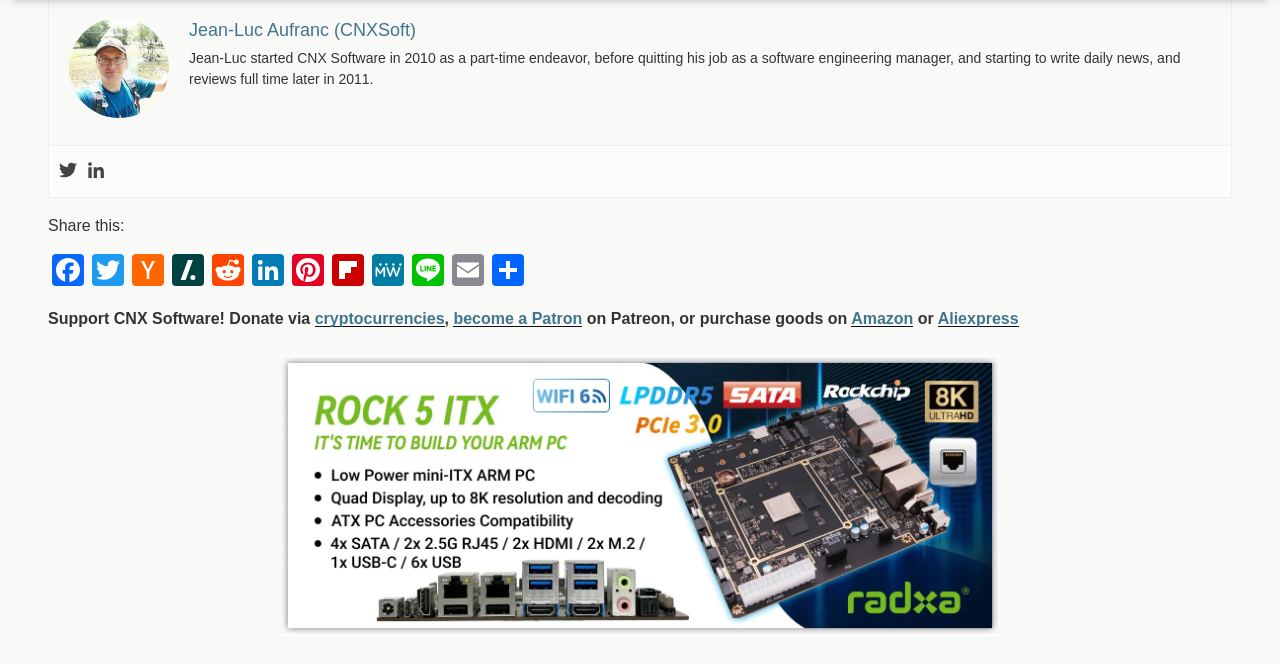Please identify the bounding box coordinates of the clickable area that will allow you to execute the instruction: "Share this on Facebook".

[0.038, 0.383, 0.069, 0.439]